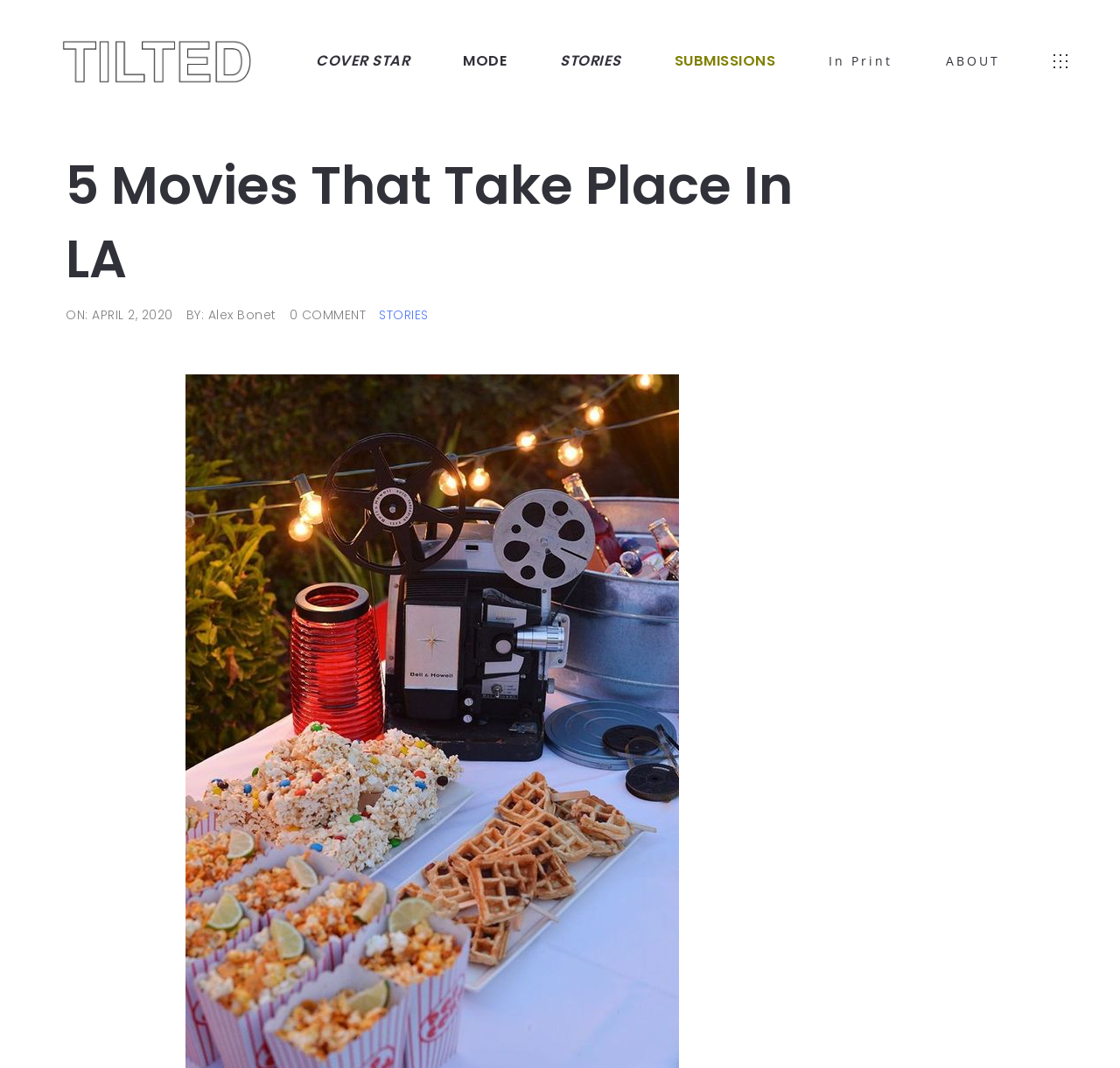Refer to the image and provide an in-depth answer to the question:
How many comments does the article have?

According to the text '0 COMMENT' below the title of the article, the article has zero comments.